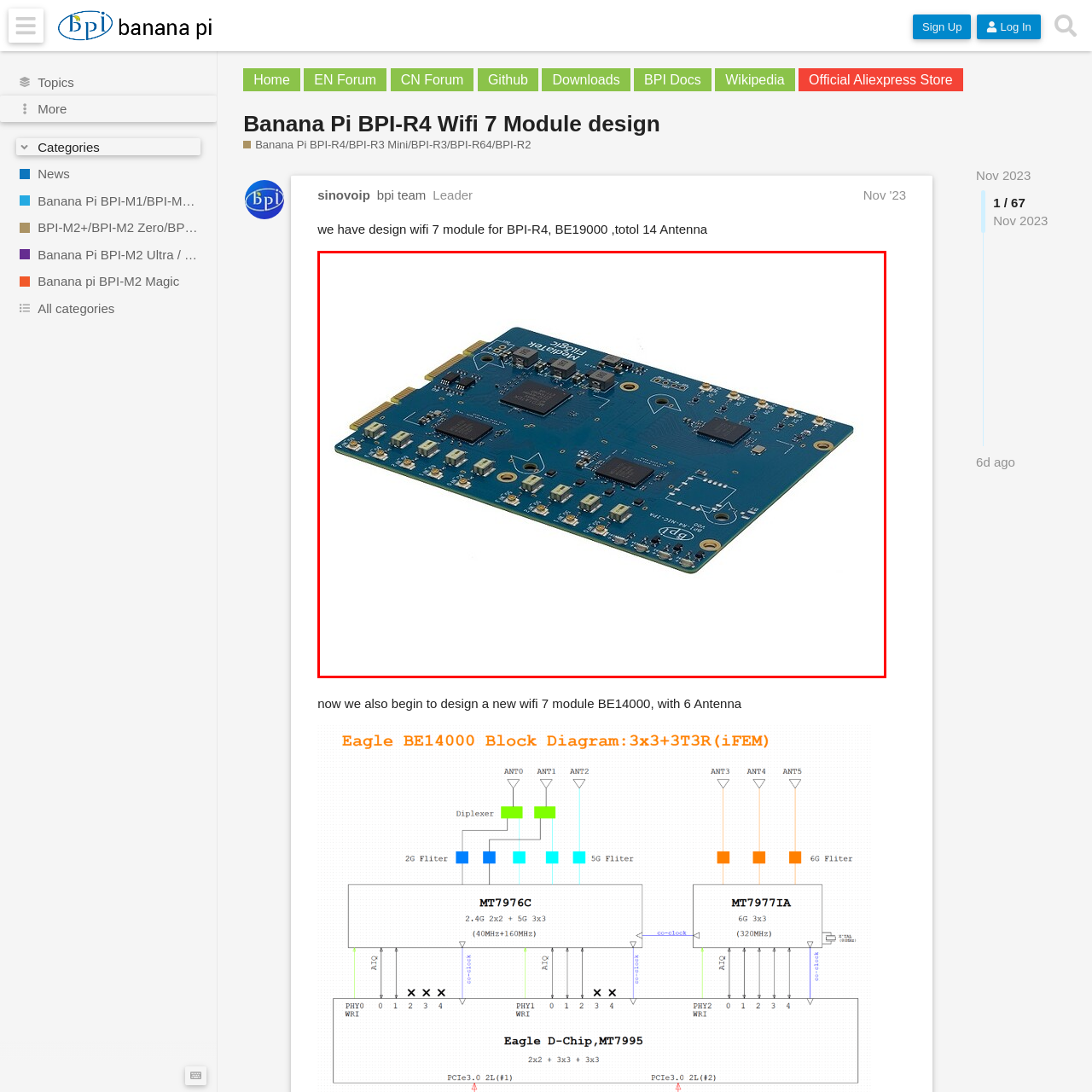Observe the image confined by the red frame and answer the question with a single word or phrase:
What is the focus of the Banana Pi project?

Open-source hardware solutions